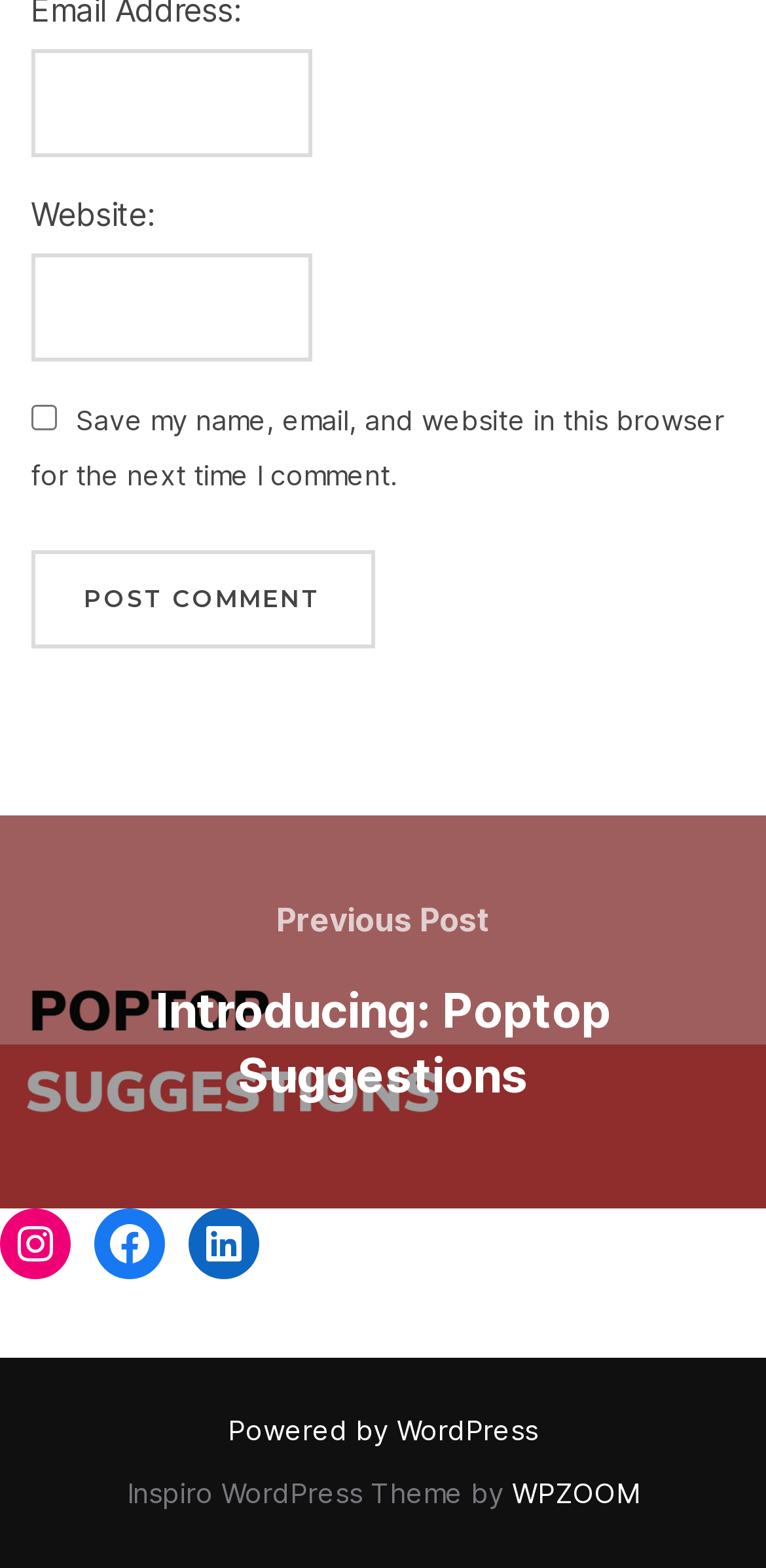Please find the bounding box coordinates of the element that you should click to achieve the following instruction: "Post a comment". The coordinates should be presented as four float numbers between 0 and 1: [left, top, right, bottom].

[0.04, 0.351, 0.489, 0.413]